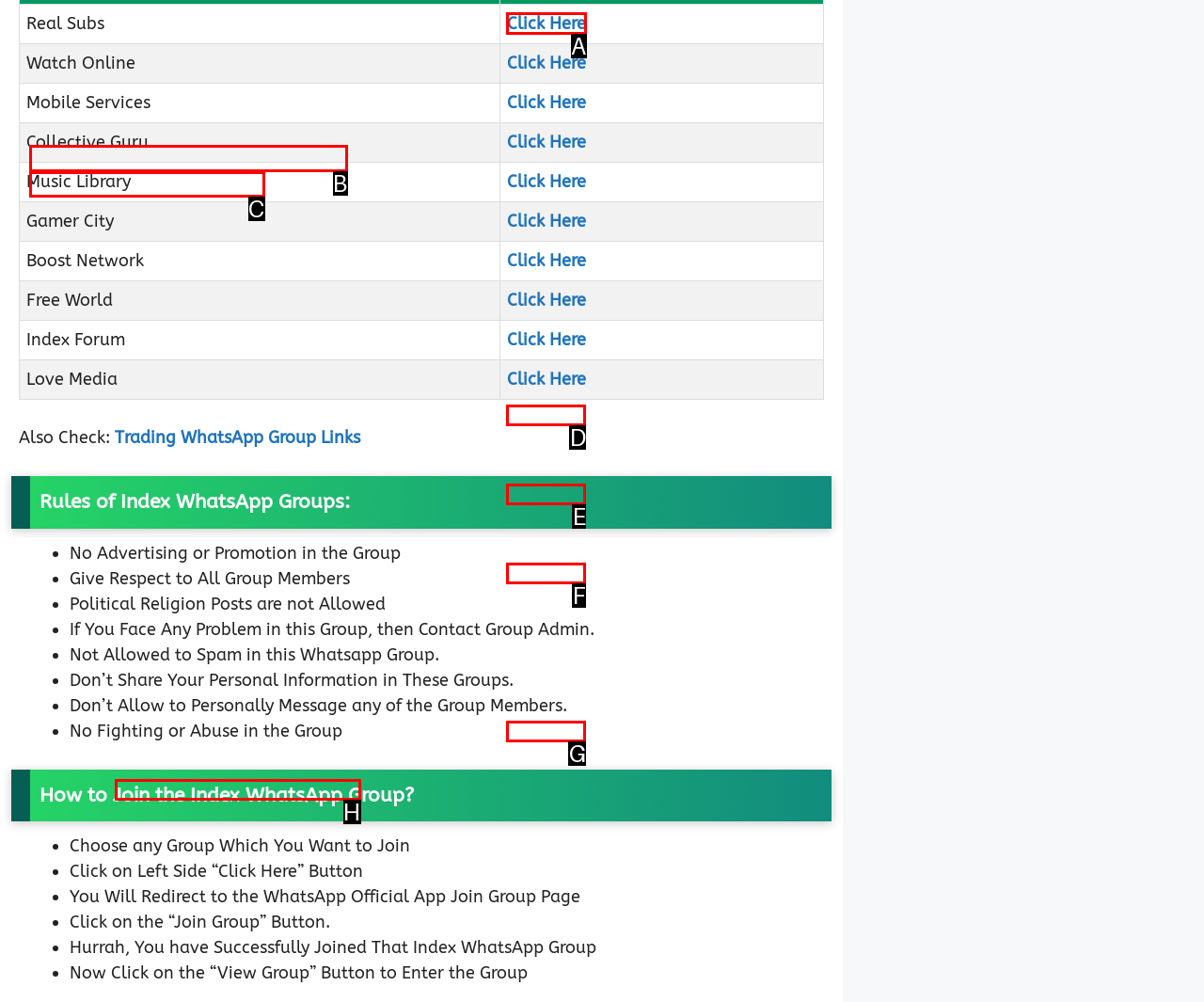Indicate the HTML element that should be clicked to perform the task: Click on Real Subs Reply with the letter corresponding to the chosen option.

A